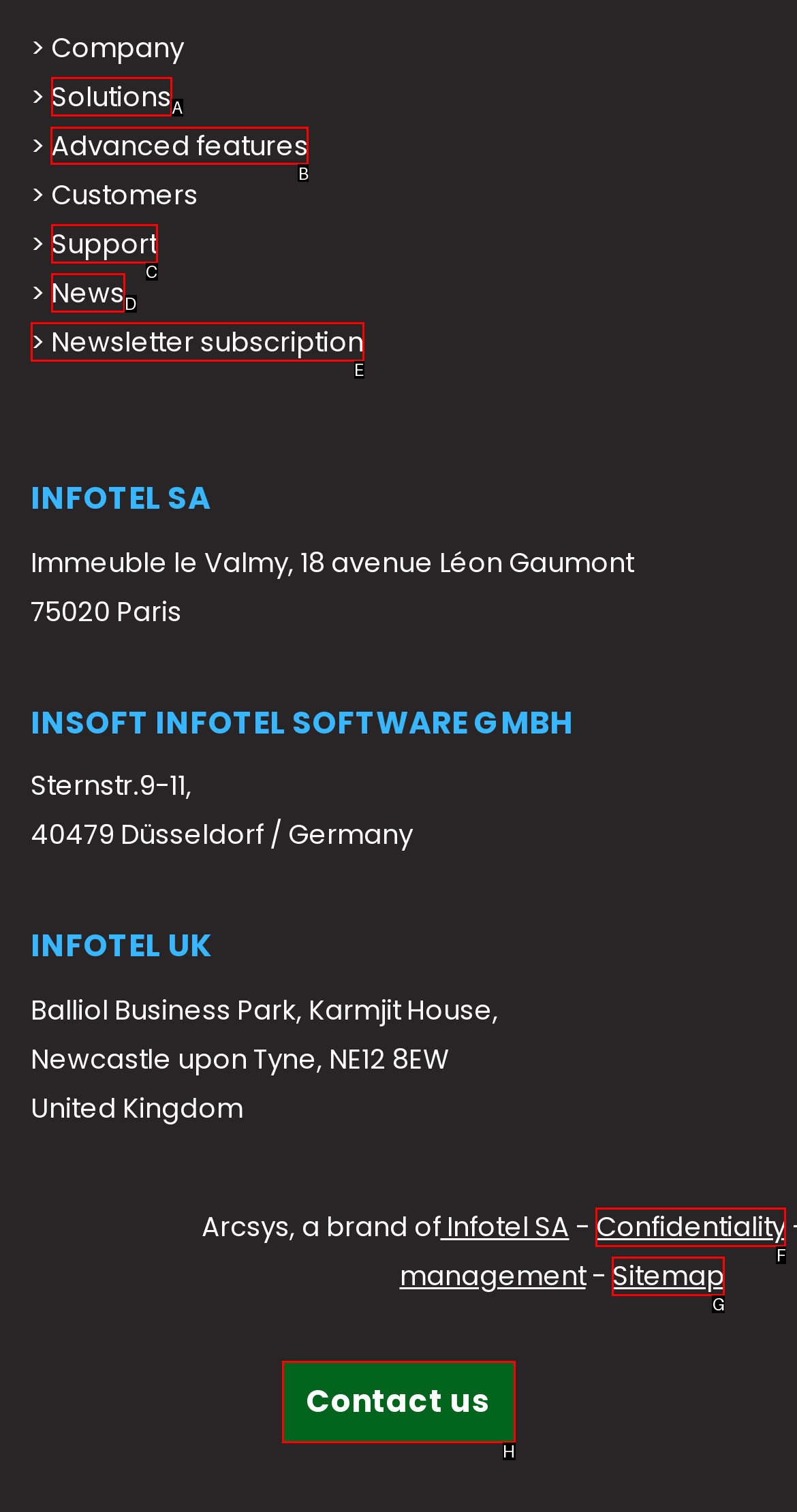Choose the HTML element that should be clicked to achieve this task: View Advanced features
Respond with the letter of the correct choice.

B